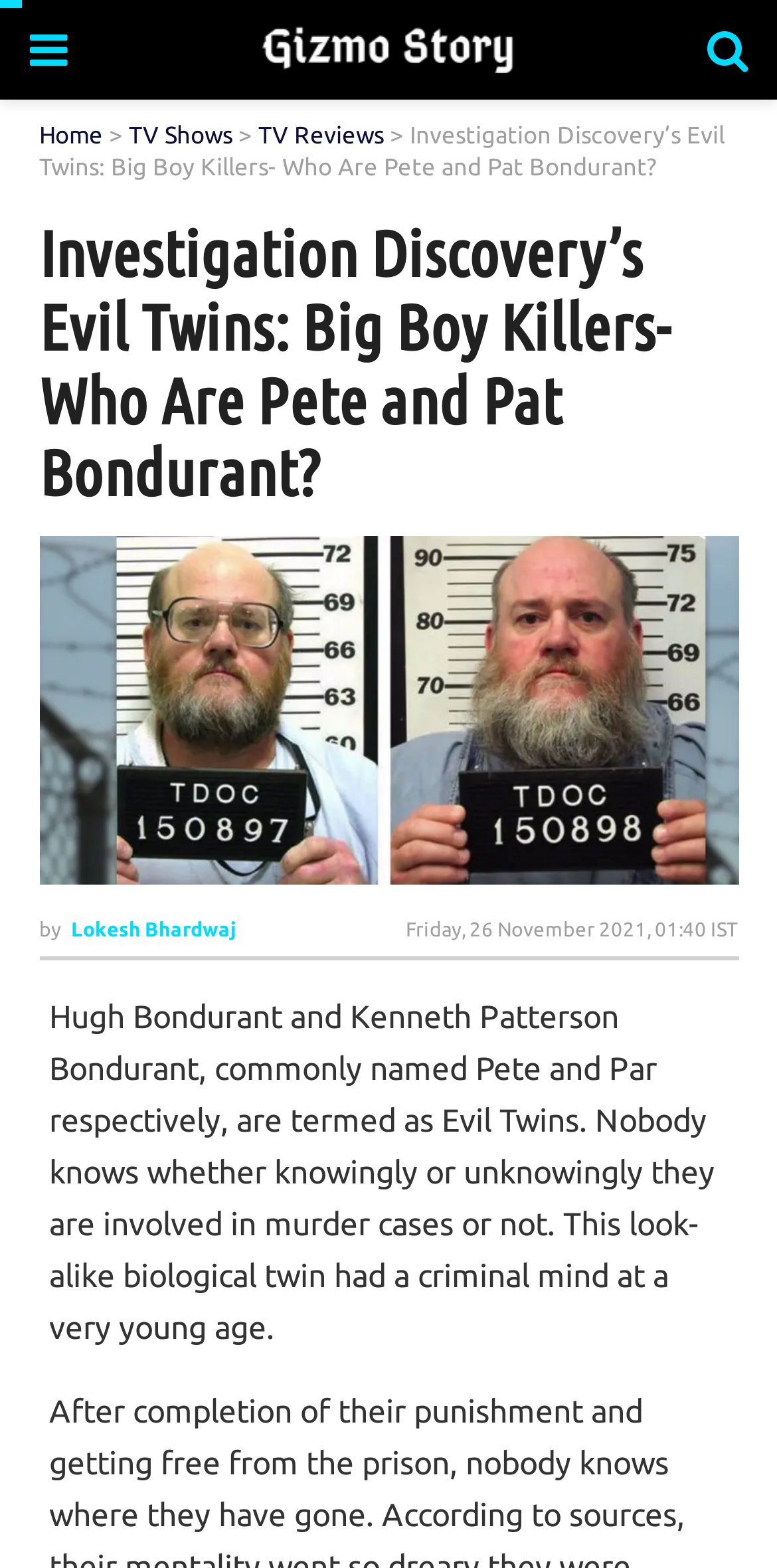Provide an in-depth caption for the elements present on the webpage.

The webpage is about Investigation Discovery's Evil Twins, specifically focusing on Pete and Pat Bondurant, also known as Hugh Bondurant and Kenneth Patterson Bondurant. At the top left, there is a link with a Facebook icon, and next to it, a link to the website "Gizmo Story" with an accompanying image of the website's logo. On the top right, there is a link with a Twitter icon.

Below these icons, there is a navigation menu with links to "Home", "TV Shows", and "TV Reviews". The title of the webpage, "Investigation Discovery’s Evil Twins: Big Boy Killers- Who Are Pete and Pat Bondurant?" is displayed prominently, with a heading element and a link to the same title.

To the right of the title, there is an image related to the topic, taking up a significant portion of the page. Below the title, the author's name, "Lokesh Bhardwaj", and the publication date, "Friday, 26 November 2021, 01:40 IST", are displayed.

The main content of the webpage is a paragraph of text that describes Pete and Pat Bondurant, also known as the Evil Twins, and their alleged involvement in murder cases. The text explains that they are biological twins with a criminal mind from a young age, but it is unclear whether they are knowingly or unknowingly involved in these cases.